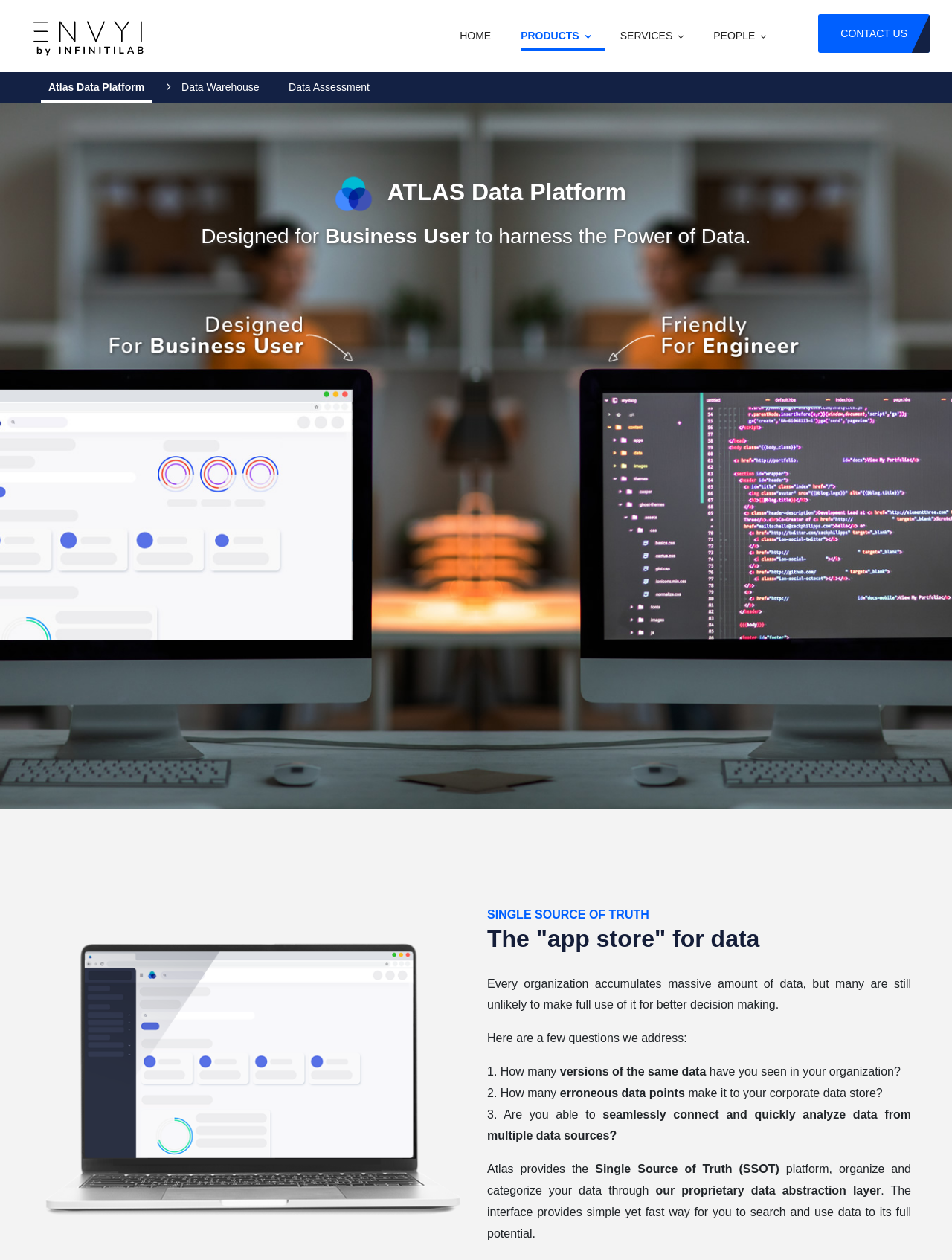Please find the bounding box coordinates of the clickable region needed to complete the following instruction: "Click on PRODUCTS". The bounding box coordinates must consist of four float numbers between 0 and 1, i.e., [left, top, right, bottom].

[0.547, 0.0, 0.62, 0.057]